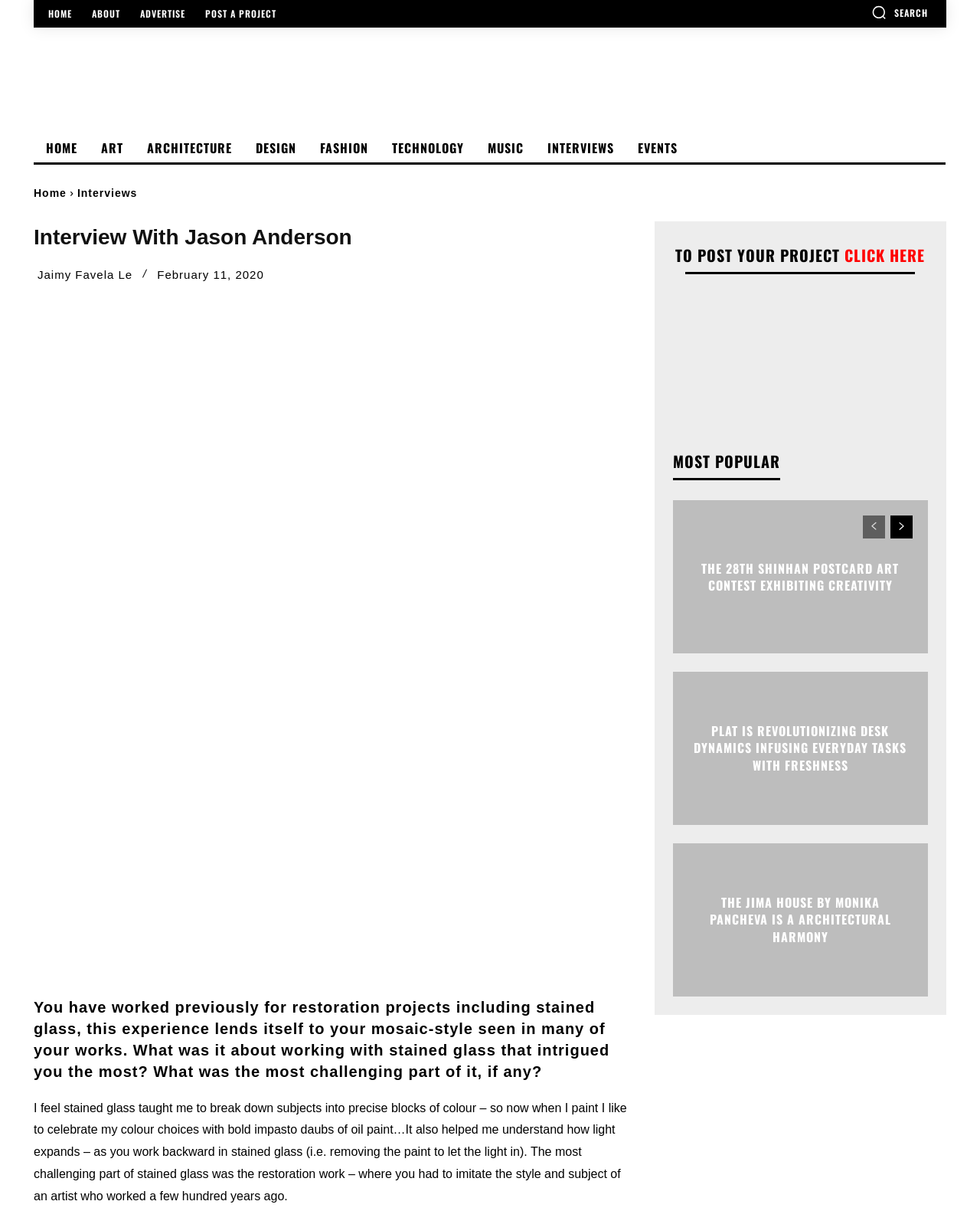Identify and generate the primary title of the webpage.

Interview With Jason Anderson